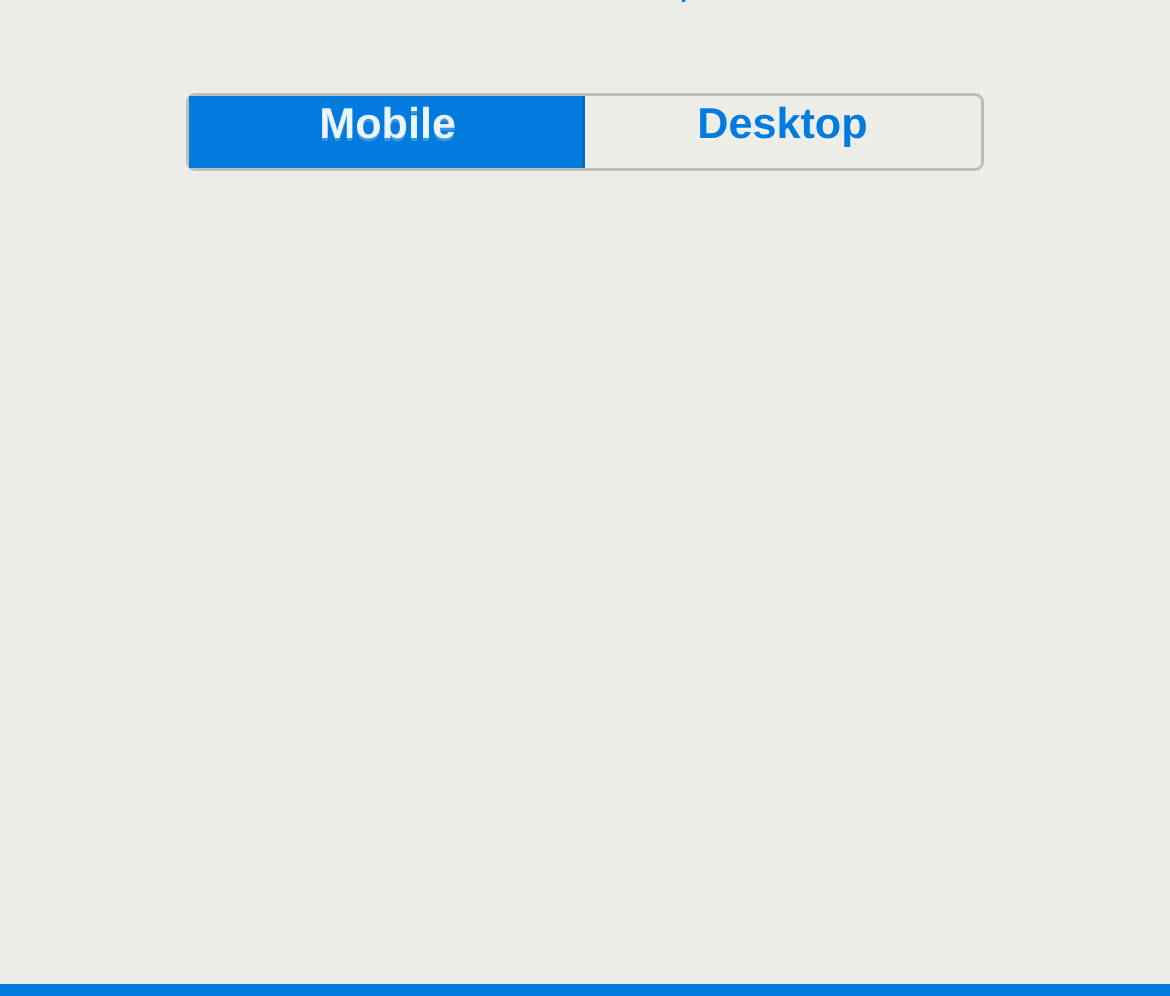Given the element description, predict the bounding box coordinates in the format (top-left x, top-left y, bottom-right x, bottom-right y), using floating point numbers between 0 and 1: mobile

[0.163, 0.096, 0.5, 0.169]